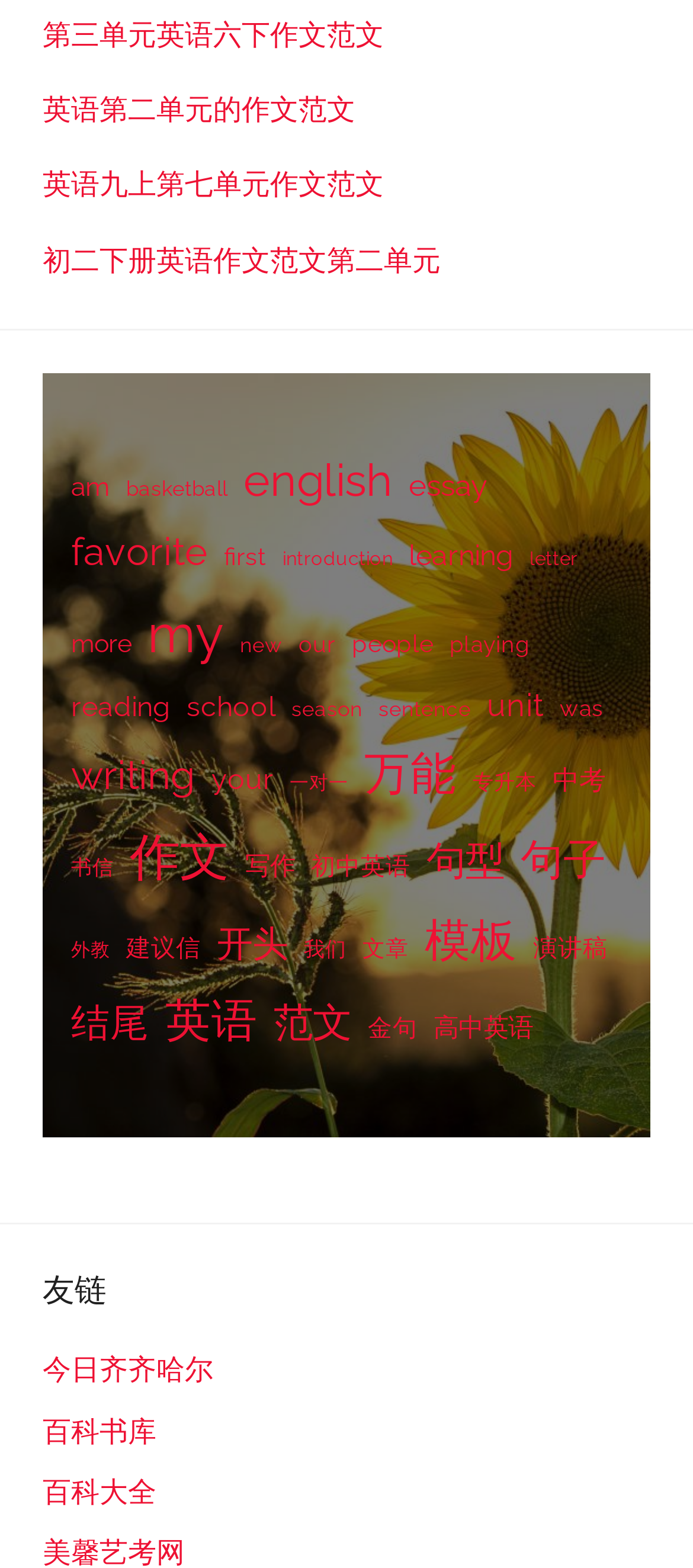What is the purpose of this webpage?
Examine the image closely and answer the question with as much detail as possible.

Based on the content of the links and the structure of the webpage, I infer that the purpose of this webpage is to share resources related to English writing and learning, providing users with a collection of useful links and materials.